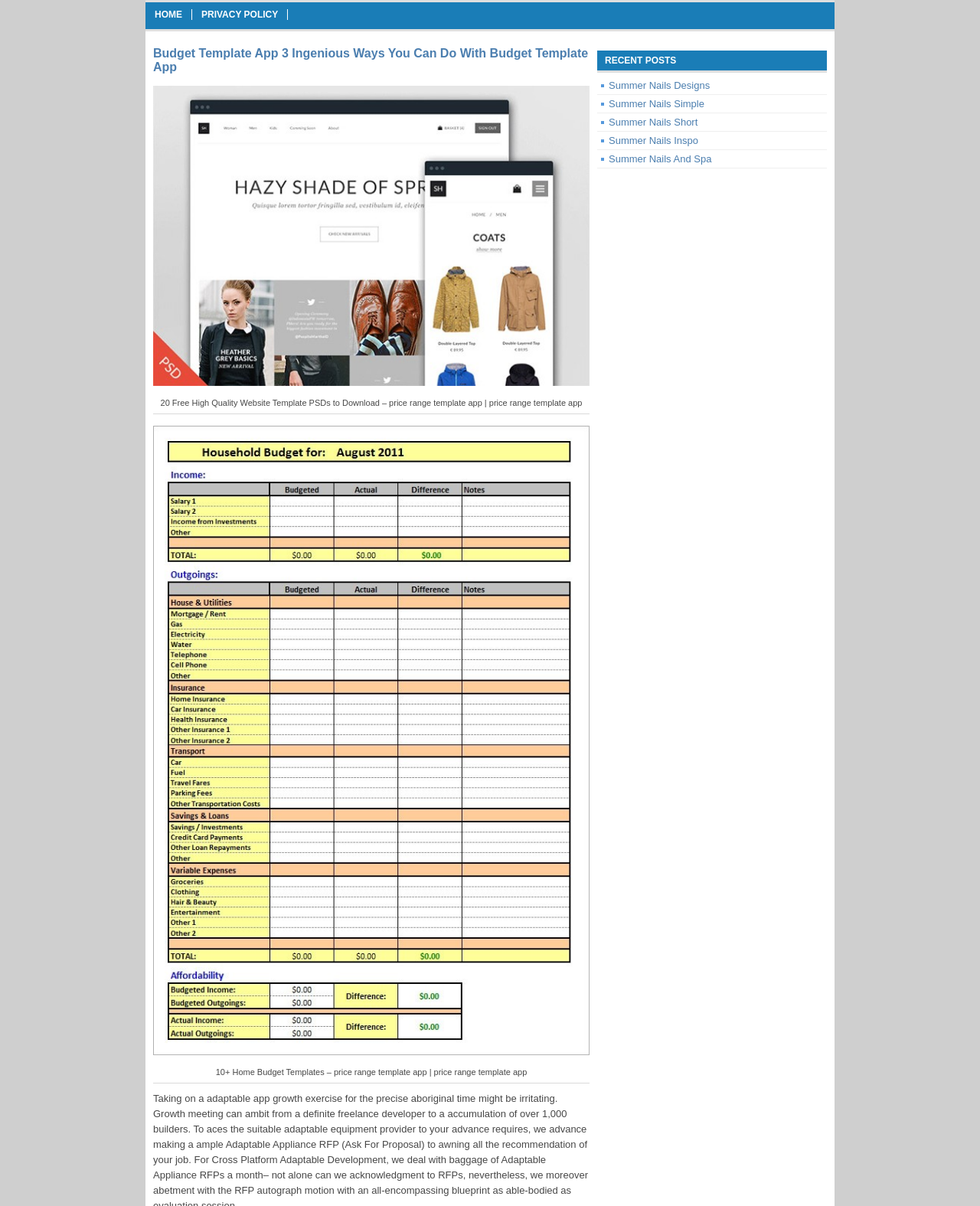Using the information from the screenshot, answer the following question thoroughly:
What is the purpose of the links at the top of the webpage?

The links at the top of the webpage, 'HOME' and 'PRIVACY POLICY', are likely used for navigation purposes, allowing users to access different sections of the website.